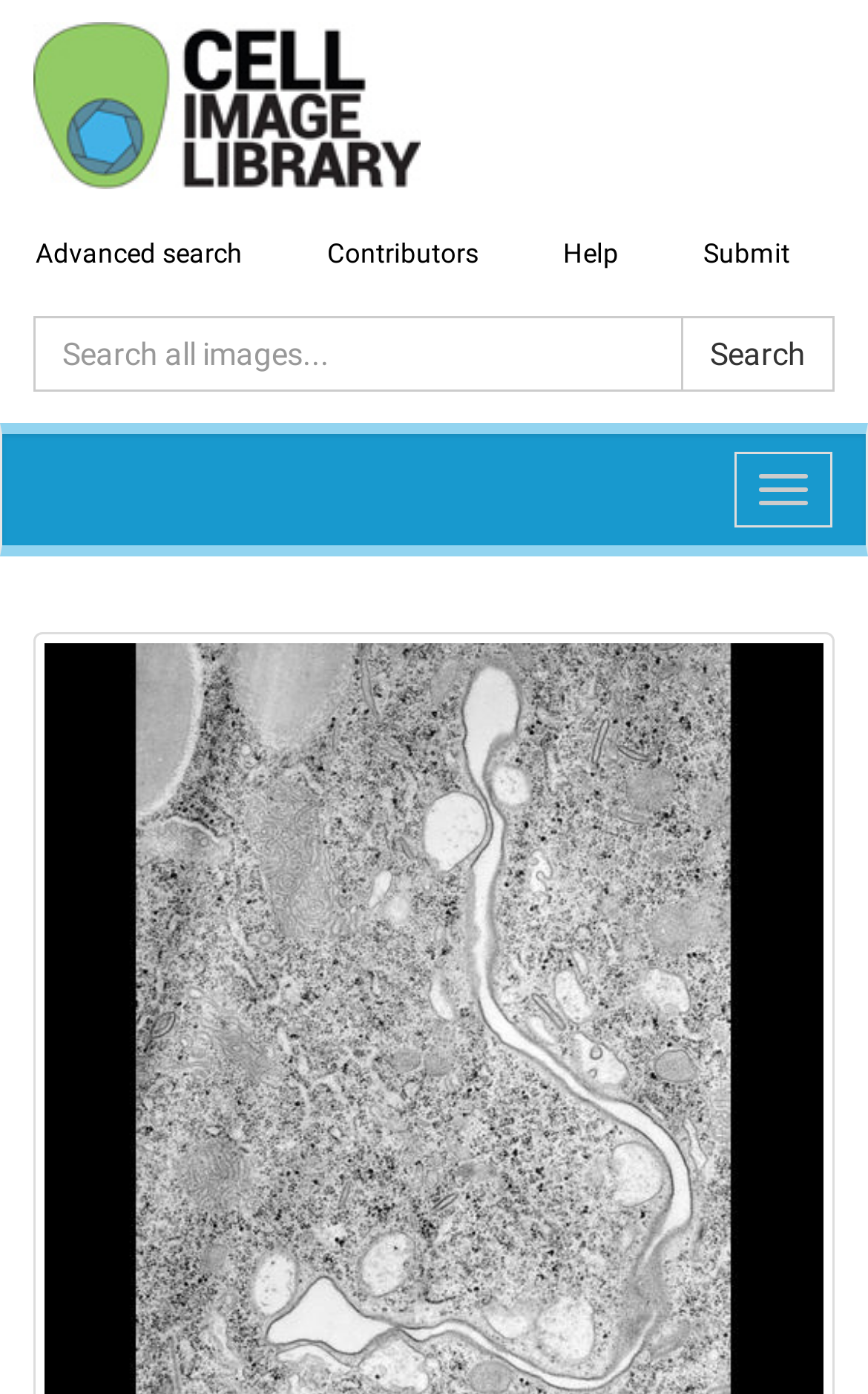Write a detailed summary of the webpage, including text, images, and layout.

The webpage appears to be a scientific database or repository, specifically focused on cellular biology and microscopy. At the top left corner, there is a logo image, which is a clickable link. To the right of the logo, there are four links: "Advanced search", "Contributors", "Help", and "Submit", arranged horizontally.

Below the logo and links, there is a search bar, which is a text box where users can input search queries. The search bar is accompanied by a "Search" button to the right. This search functionality is likely the primary feature of the webpage.

In the top right corner, there is a button labeled "menu", which may provide additional navigation options or settings.

The webpage's content is organized in a structured layout, with clear headings and concise text. The meta description suggests that the webpage is related to cellular biology, specifically discussing the cytopharyngeal membrane and its association with docked acidosomes and vesicles.